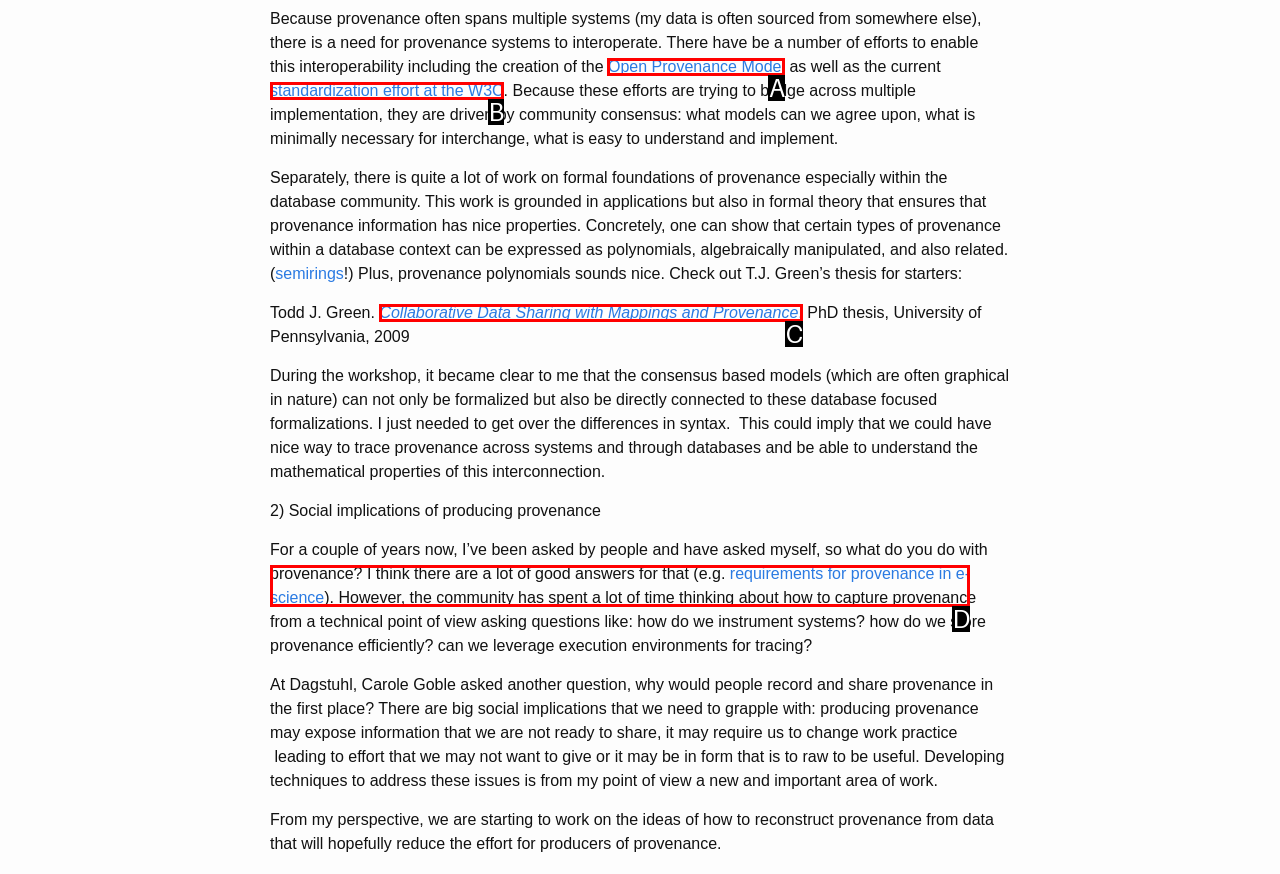Select the appropriate option that fits: requirements for provenance in e-science
Reply with the letter of the correct choice.

D